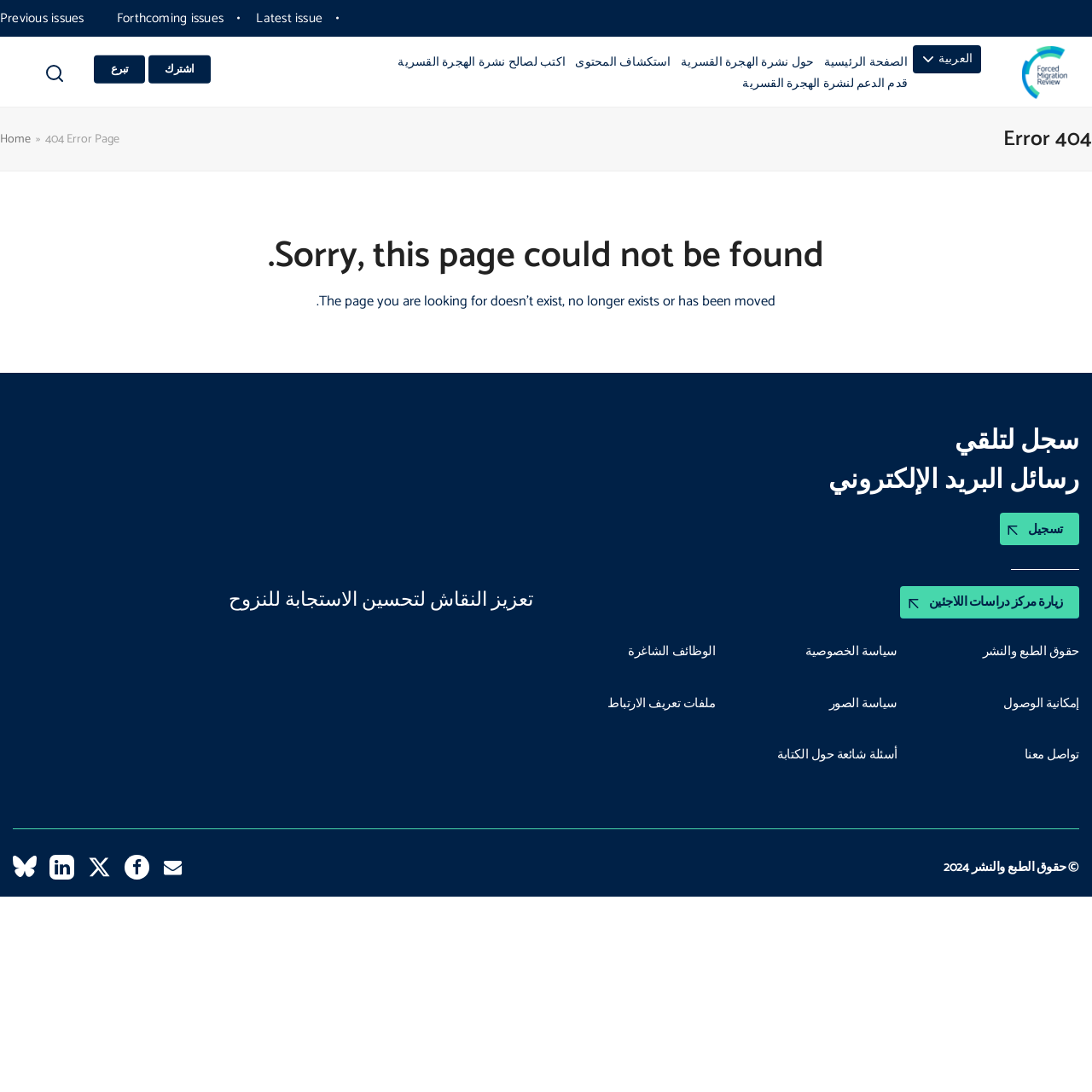Highlight the bounding box coordinates of the element that should be clicked to carry out the following instruction: "Search using the search form". The coordinates must be given as four float numbers ranging from 0 to 1, i.e., [left, top, right, bottom].

[0.038, 0.056, 0.062, 0.088]